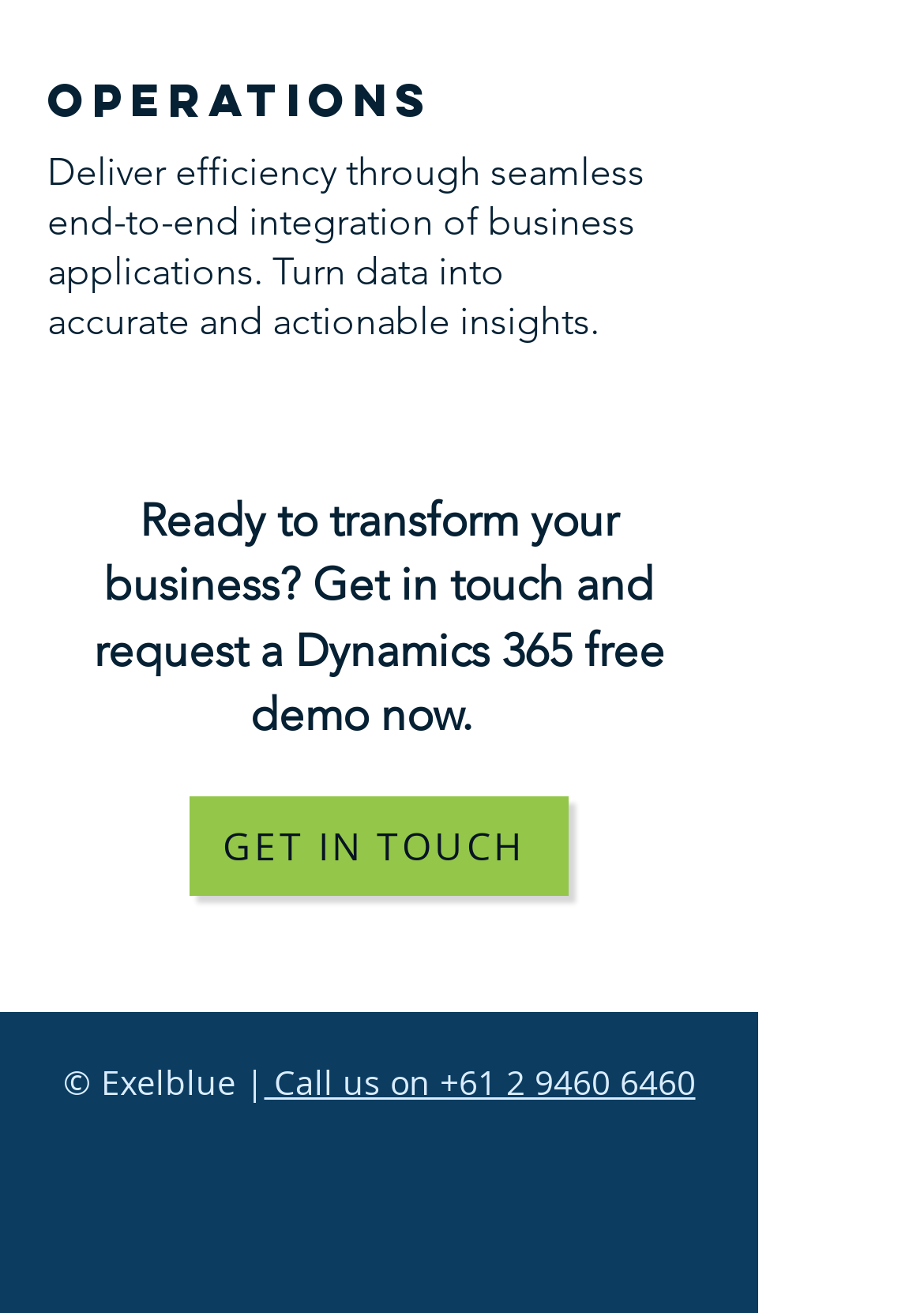Using the details in the image, give a detailed response to the question below:
How many social media links are there?

In the social bar section at the bottom of the webpage, there are three social media links: LinkedIn, Twitter, and YouTube.